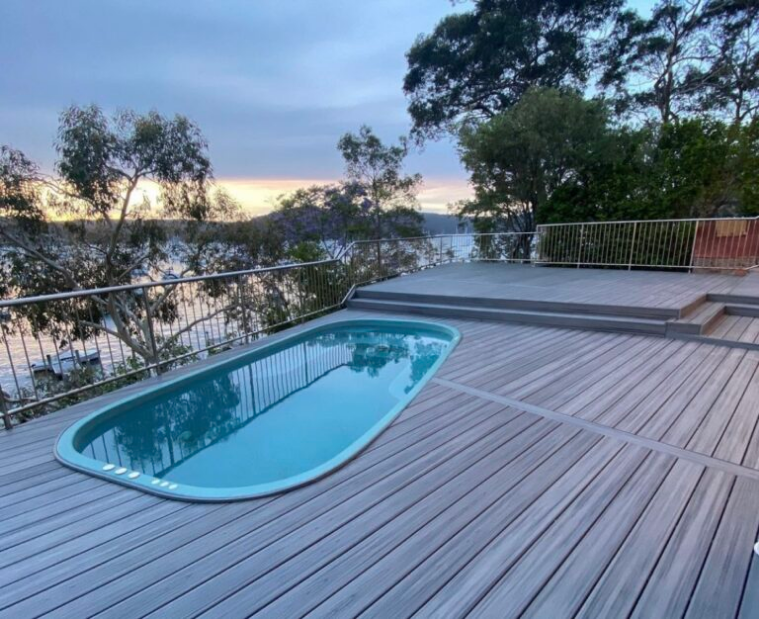Give a detailed account of the visual content in the image.

The image features a beautifully designed Trex composite deck in the color "Island Mist," elegantly positioned overlooking a serene bay. The deck, constructed from durable composite materials, showcases a sleek, modern aesthetic with its smooth, grey-toned planks. A gracefully curved pool, reflecting the calm waters, is nestled within the deck, inviting relaxation and leisurely swims. The backdrop reveals trees contributing to a lush, natural ambiance, while a picturesque sunset paints the sky in soft hues, enhancing the tranquil setting. This outdoor space exemplifies the enjoyment of contemporary living, offering a perfect blend of beauty and functionality, ideal for gatherings and peaceful moments alike.